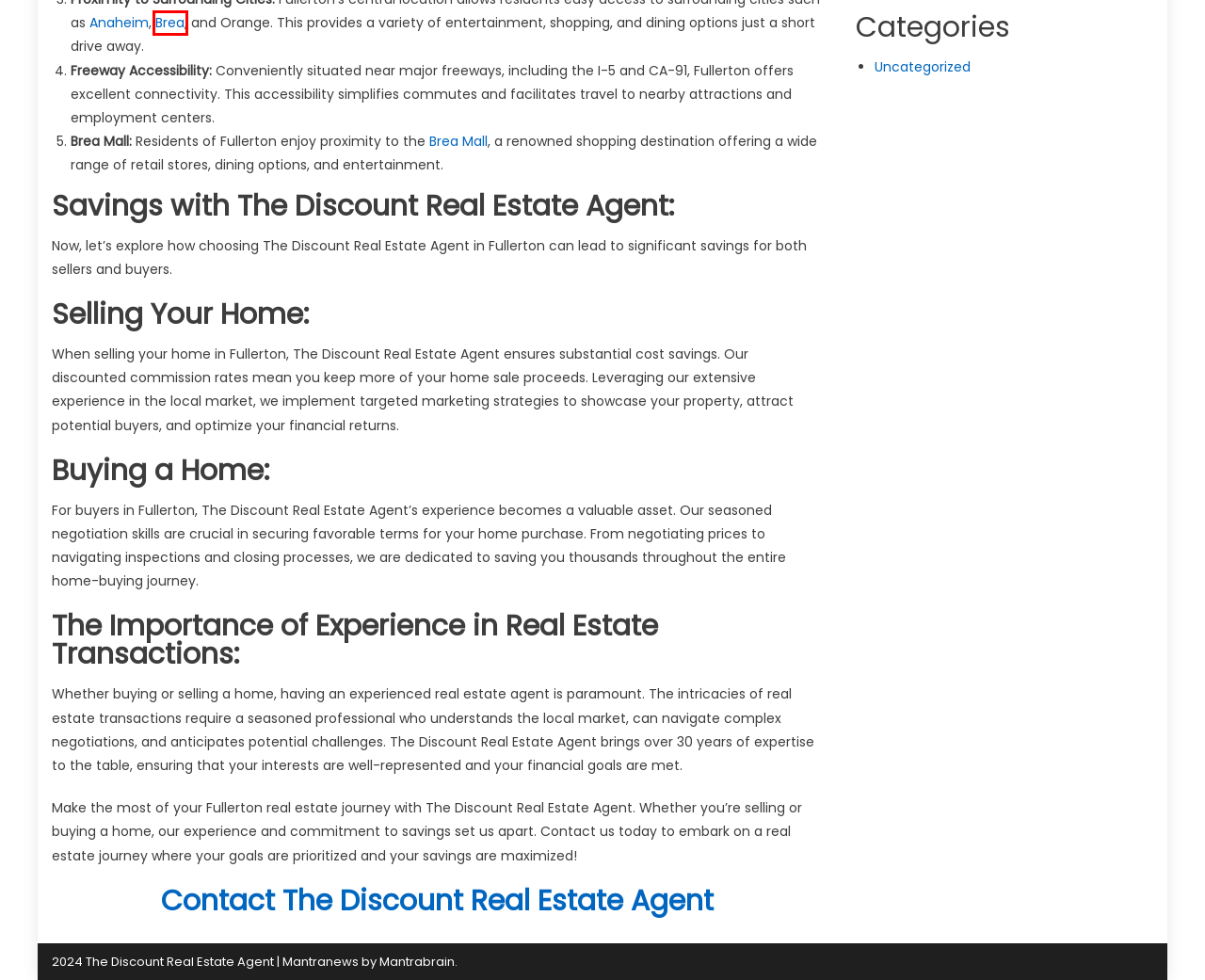You have received a screenshot of a webpage with a red bounding box indicating a UI element. Please determine the most fitting webpage description that matches the new webpage after clicking on the indicated element. The choices are:
A. Premium and free WordPress themes and plugins - MantraBrain
B. The Discount Real Estate Agent Brea – The Discount Real Estate Agent
C. Home Sellers and Buyers BEWARE! – The Discount Real Estate Agent
D. Contact The Discount Real Estate Agent – The Discount Real Estate Agent
E. The Discount Real Estate Agent Anaheim – The Discount Real Estate Agent
F. Uncategorized – The Discount Real Estate Agent
G. About The Discount Real Estate Agent – The Discount Real Estate Agent
H. Achieve Greatness: California State University, Fullerton

B